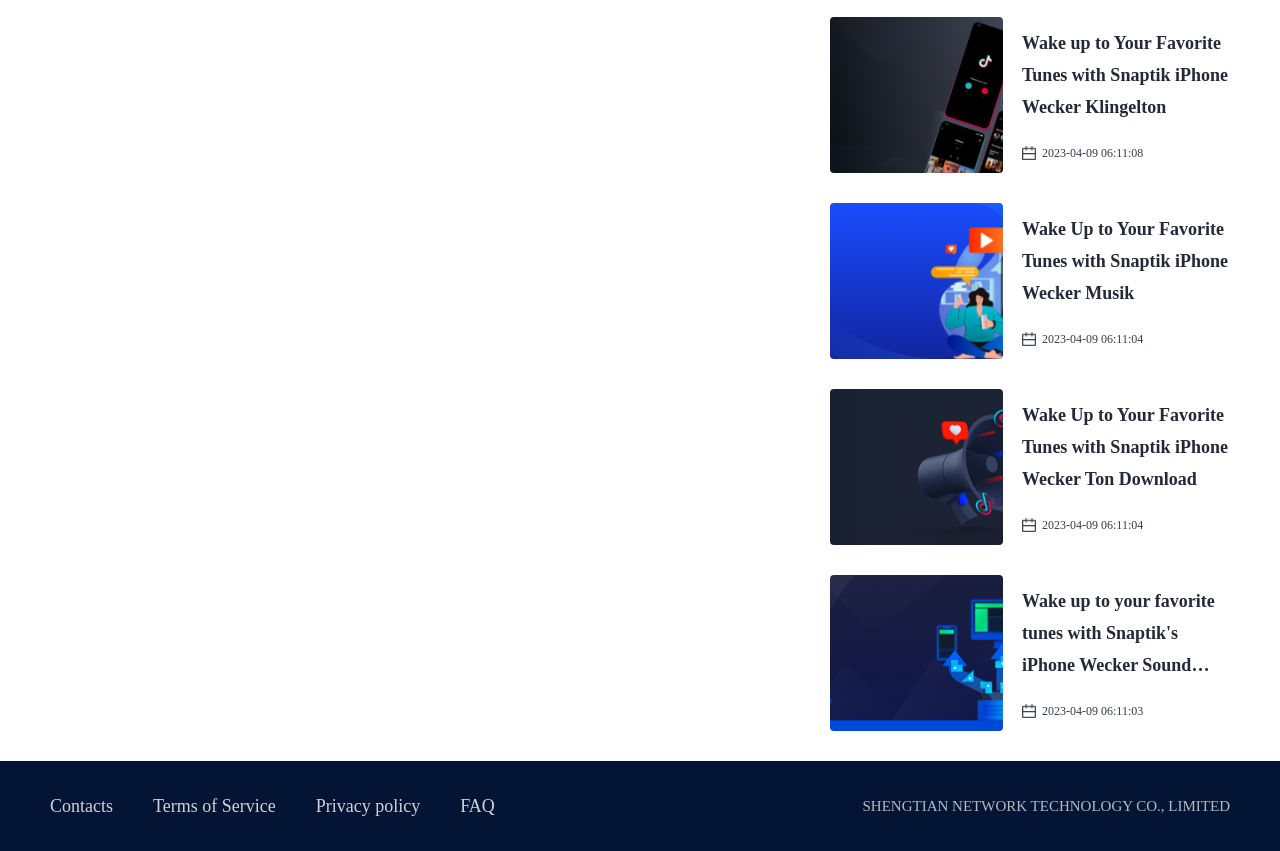Please specify the bounding box coordinates of the region to click in order to perform the following instruction: "View the contents of the Foreign Relations of the United States Diplomatic Papers".

None